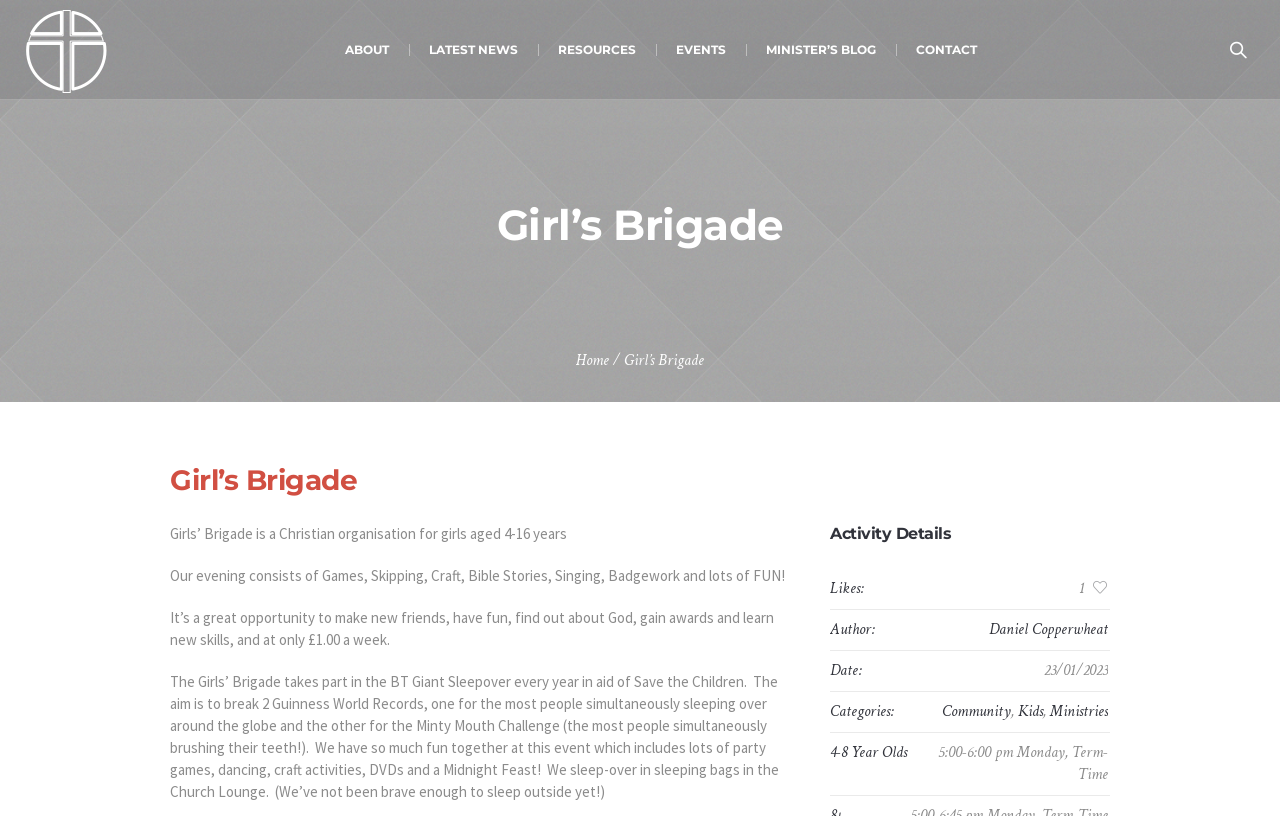Identify the coordinates of the bounding box for the element described below: "Minister’s Blog". Return the coordinates as four float numbers between 0 and 1: [left, top, right, bottom].

[0.583, 0.0, 0.7, 0.121]